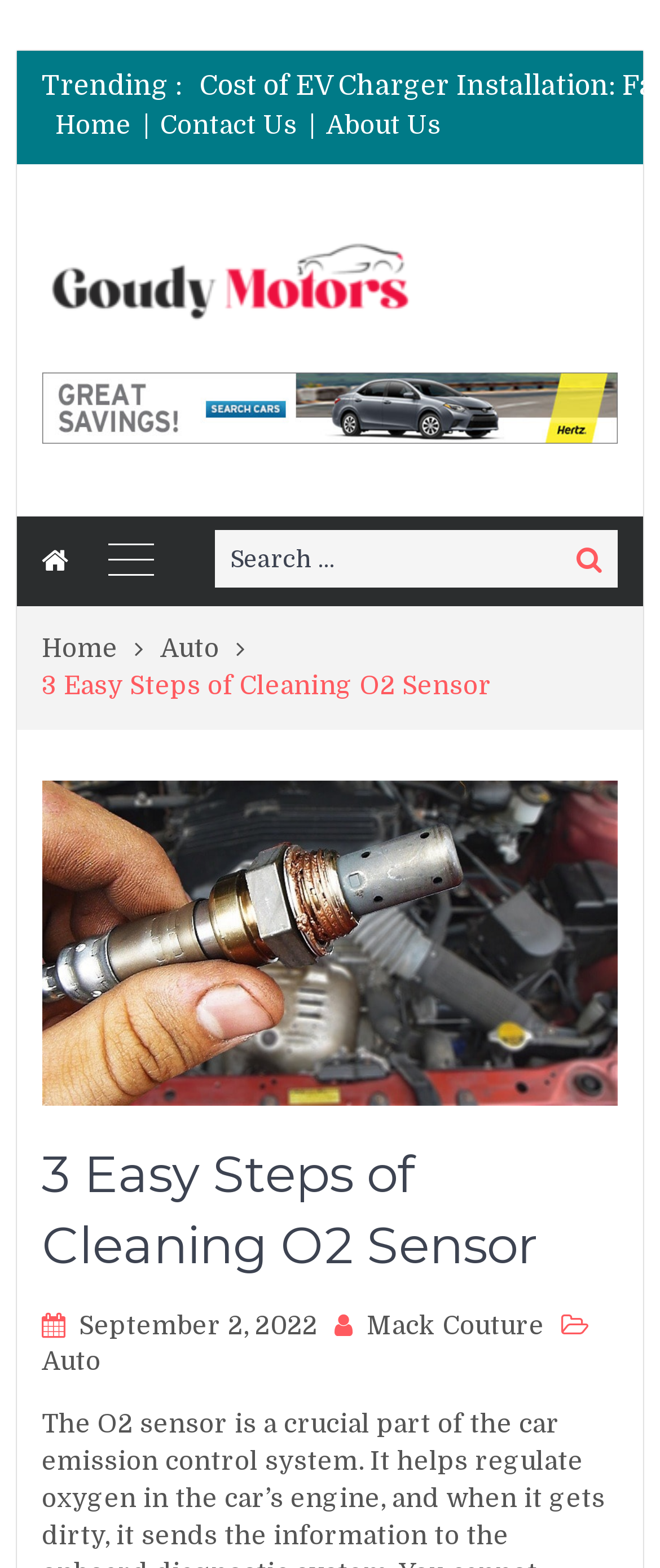How many navigation links are there?
Using the details from the image, give an elaborate explanation to answer the question.

I counted the number of links in the navigation section, which are 'Home', 'Contact Us', and 'About Us', so there are 3 navigation links.